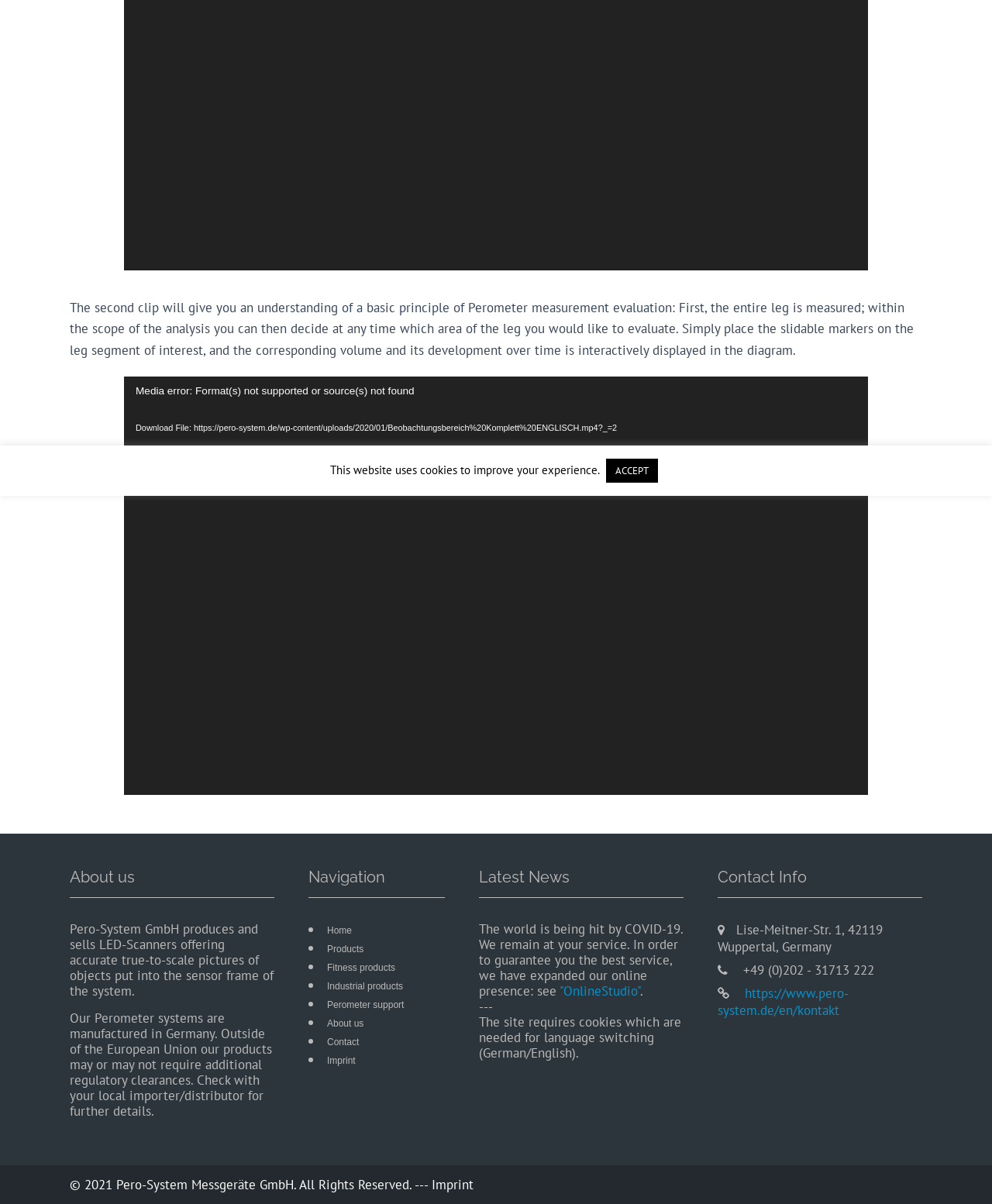Based on the element description, predict the bounding box coordinates (top-left x, top-left y, bottom-right x, bottom-right y) for the UI element in the screenshot: ACCEPT

[0.611, 0.381, 0.663, 0.401]